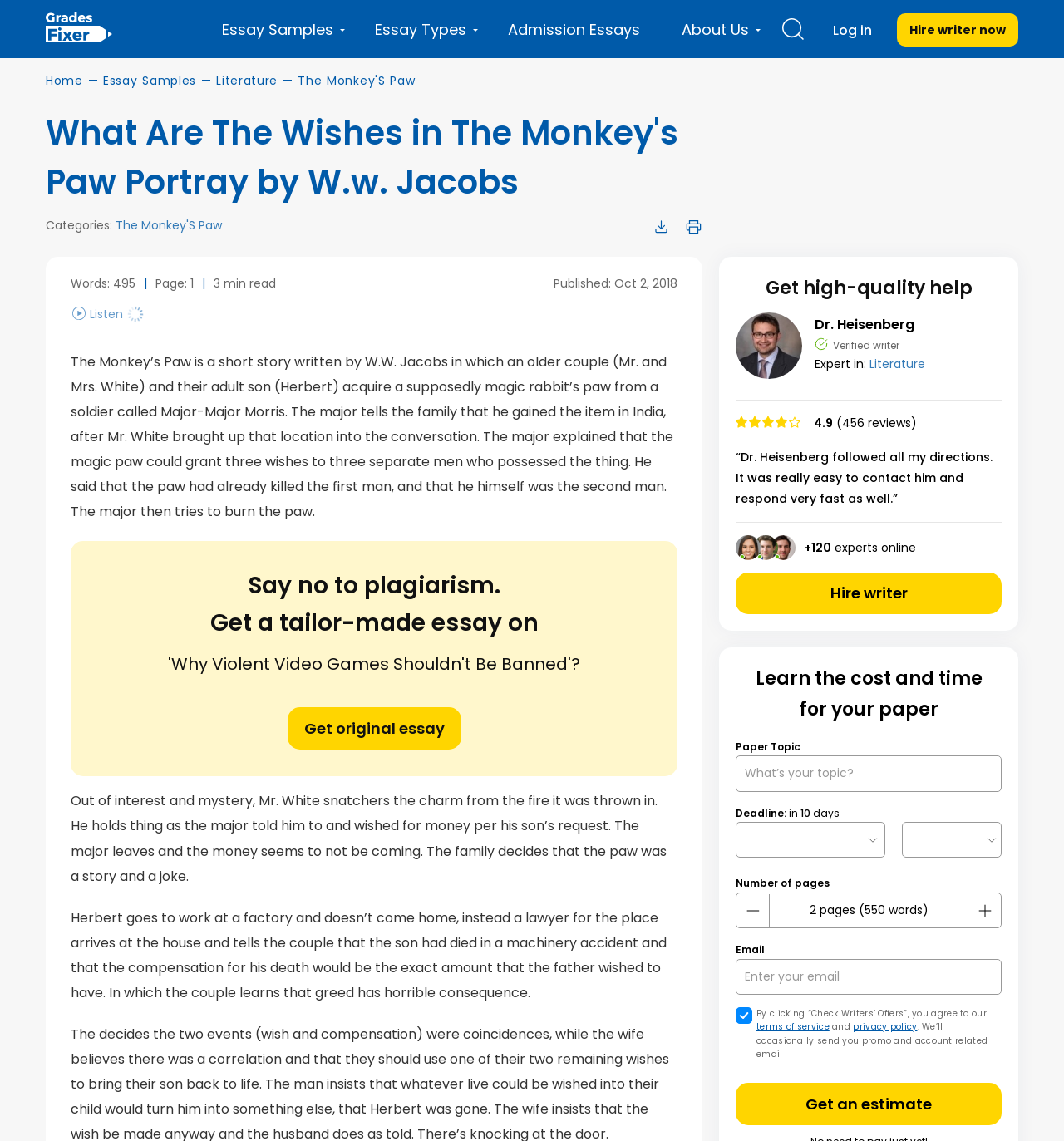How many pages can the writer write?
Respond with a short answer, either a single word or a phrase, based on the image.

2 pages